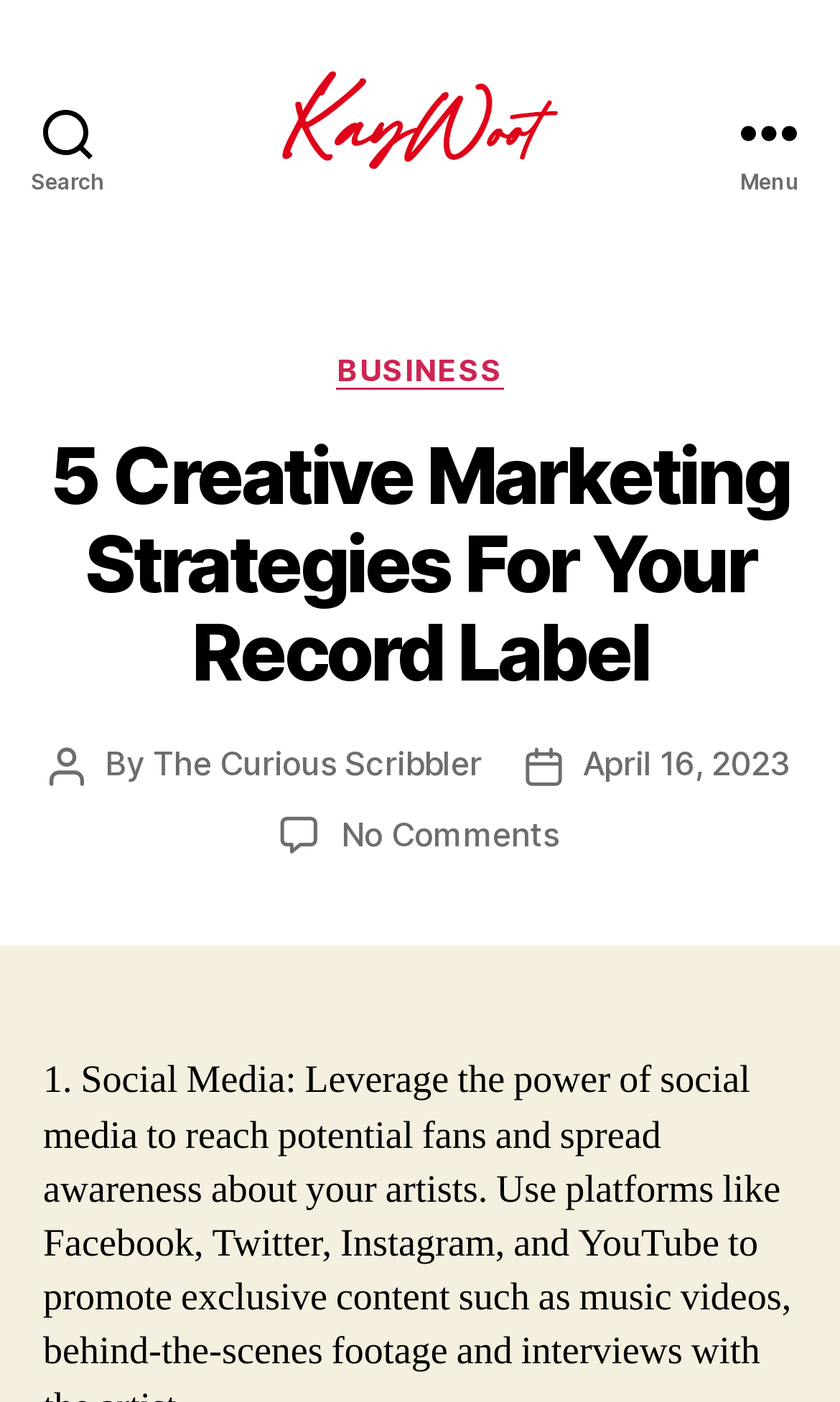Please look at the image and answer the question with a detailed explanation: When was the article published?

I found the publication date by looking at the link element with the text 'April 16, 2023' which is preceded by the static text 'Post date', indicating that it is the date when the article was published.